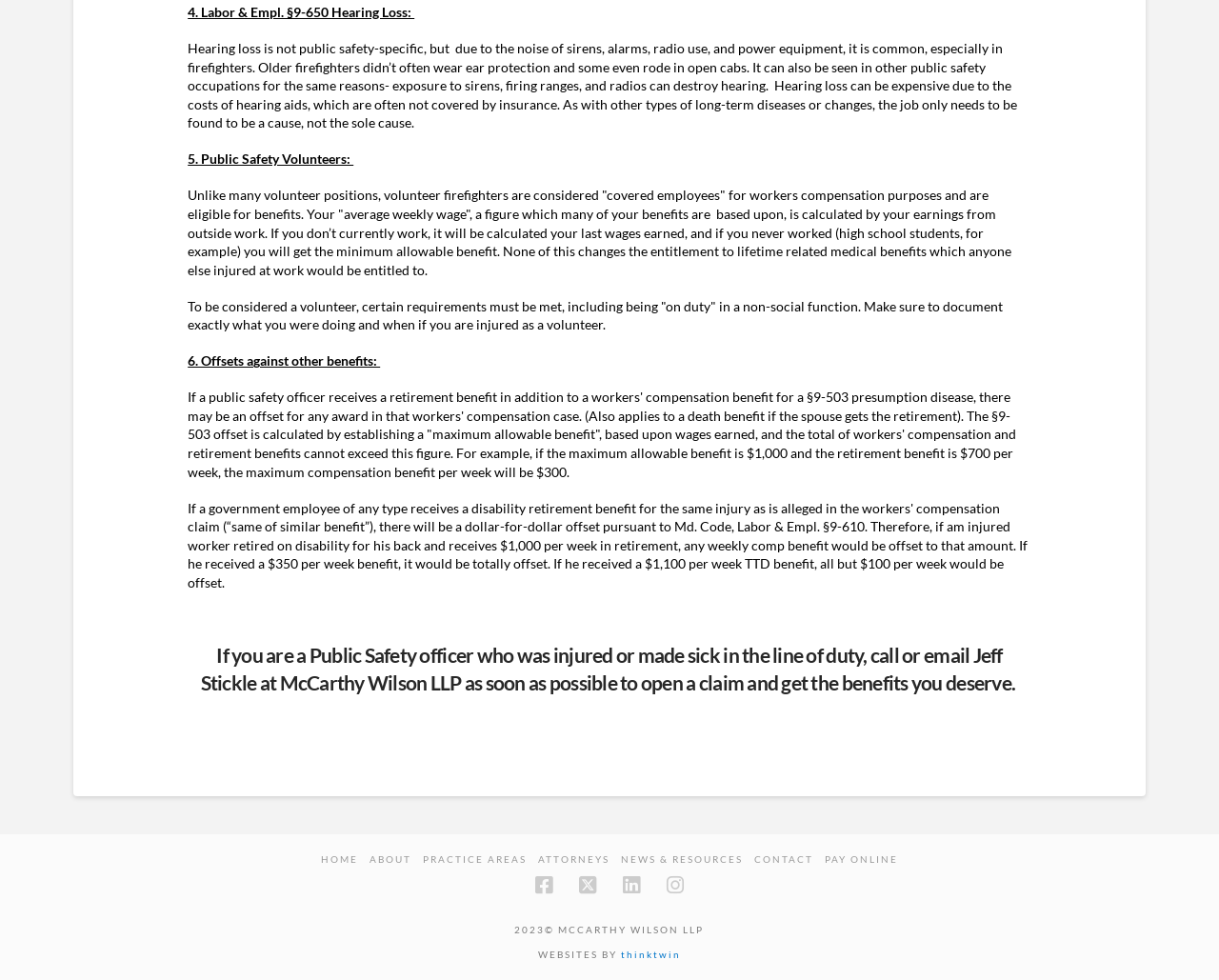Kindly provide the bounding box coordinates of the section you need to click on to fulfill the given instruction: "Click the HOME link".

None